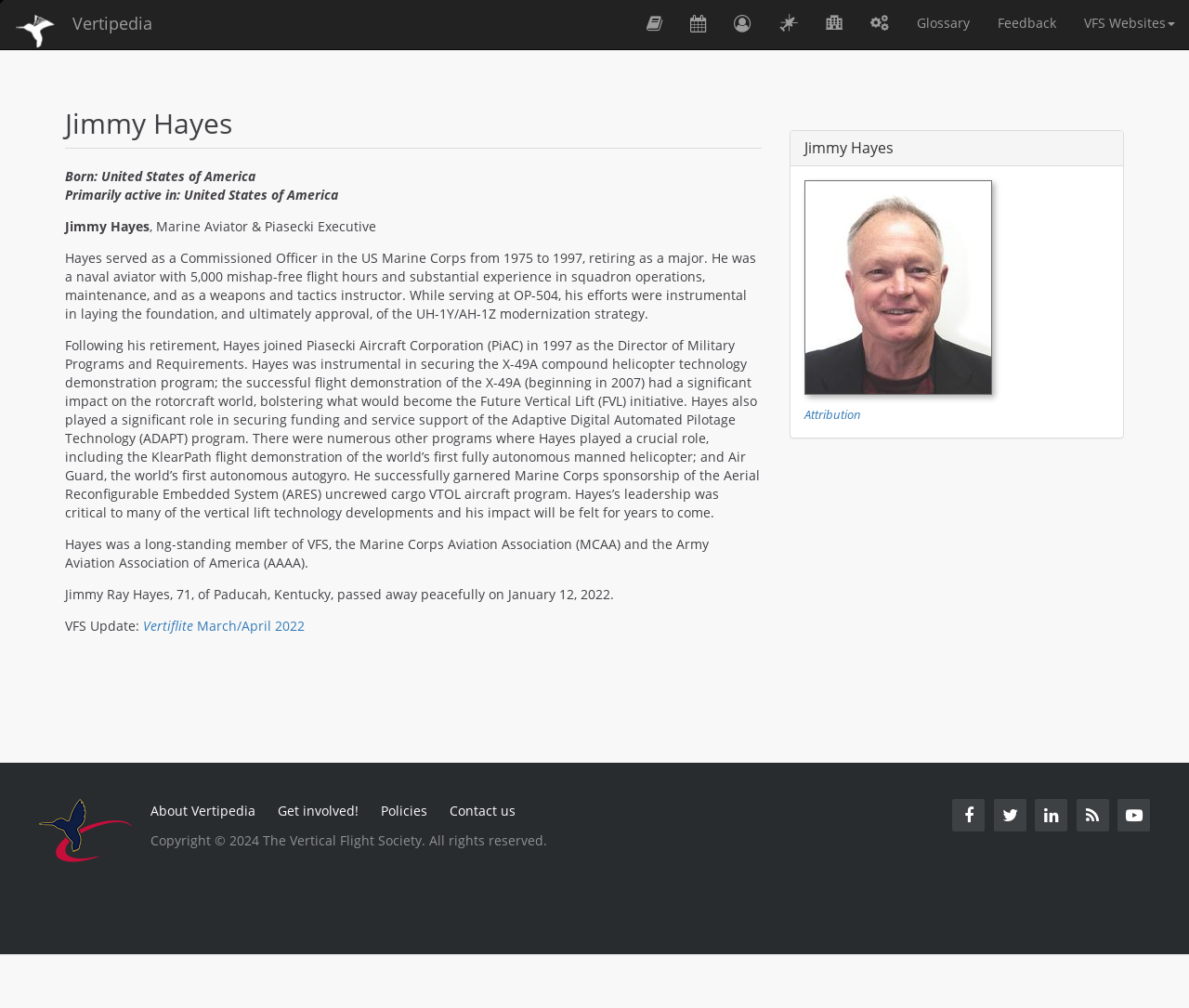Can you determine the bounding box coordinates of the area that needs to be clicked to fulfill the following instruction: "Click the Vertipedia link"?

[0.0, 0.0, 0.14, 0.046]